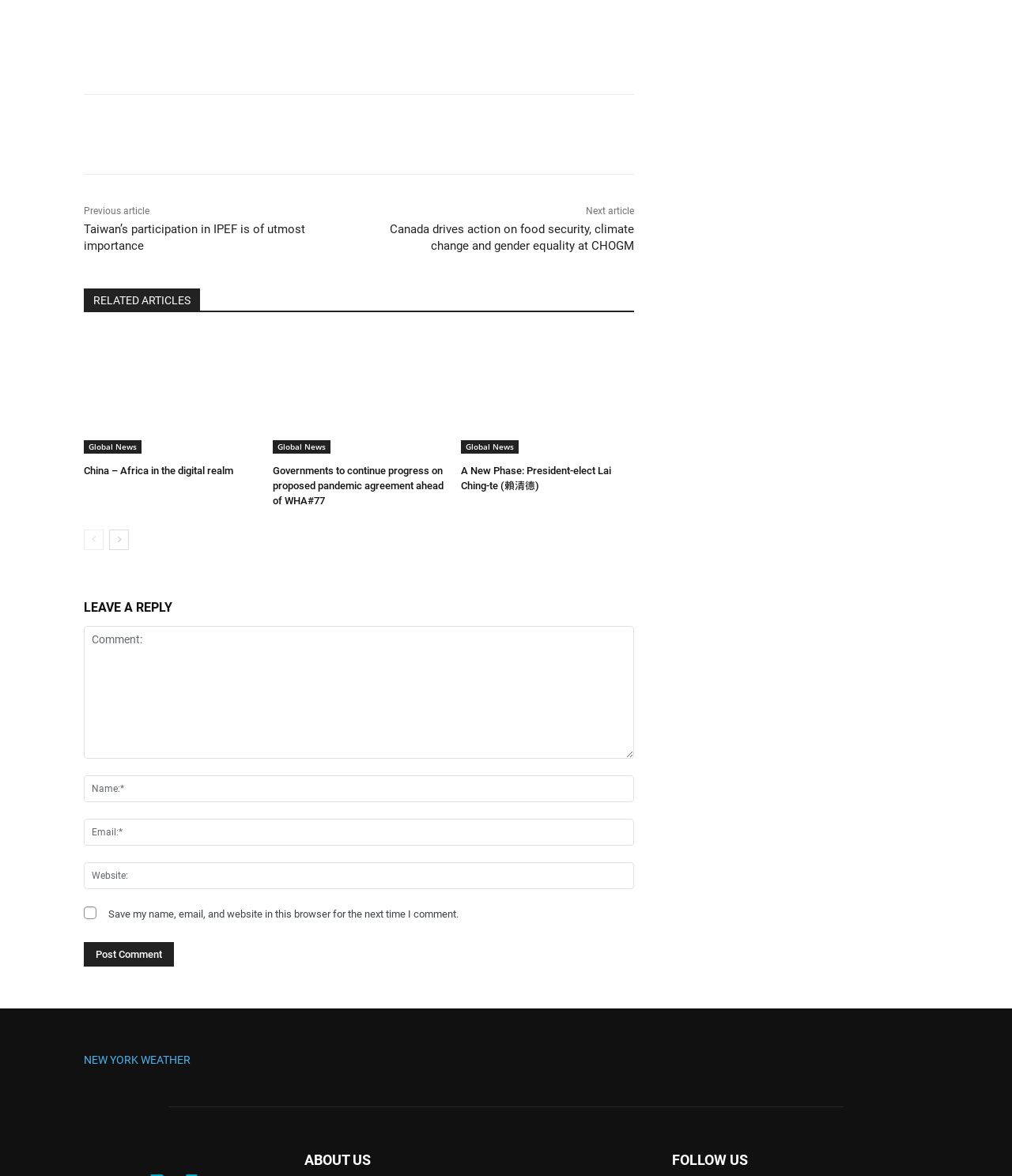What is the title of the first related article?
Please give a detailed and thorough answer to the question, covering all relevant points.

The first related article is located below the main article, and its title is 'China – Africa in the digital realm', which is a link that users can click to read the full article.